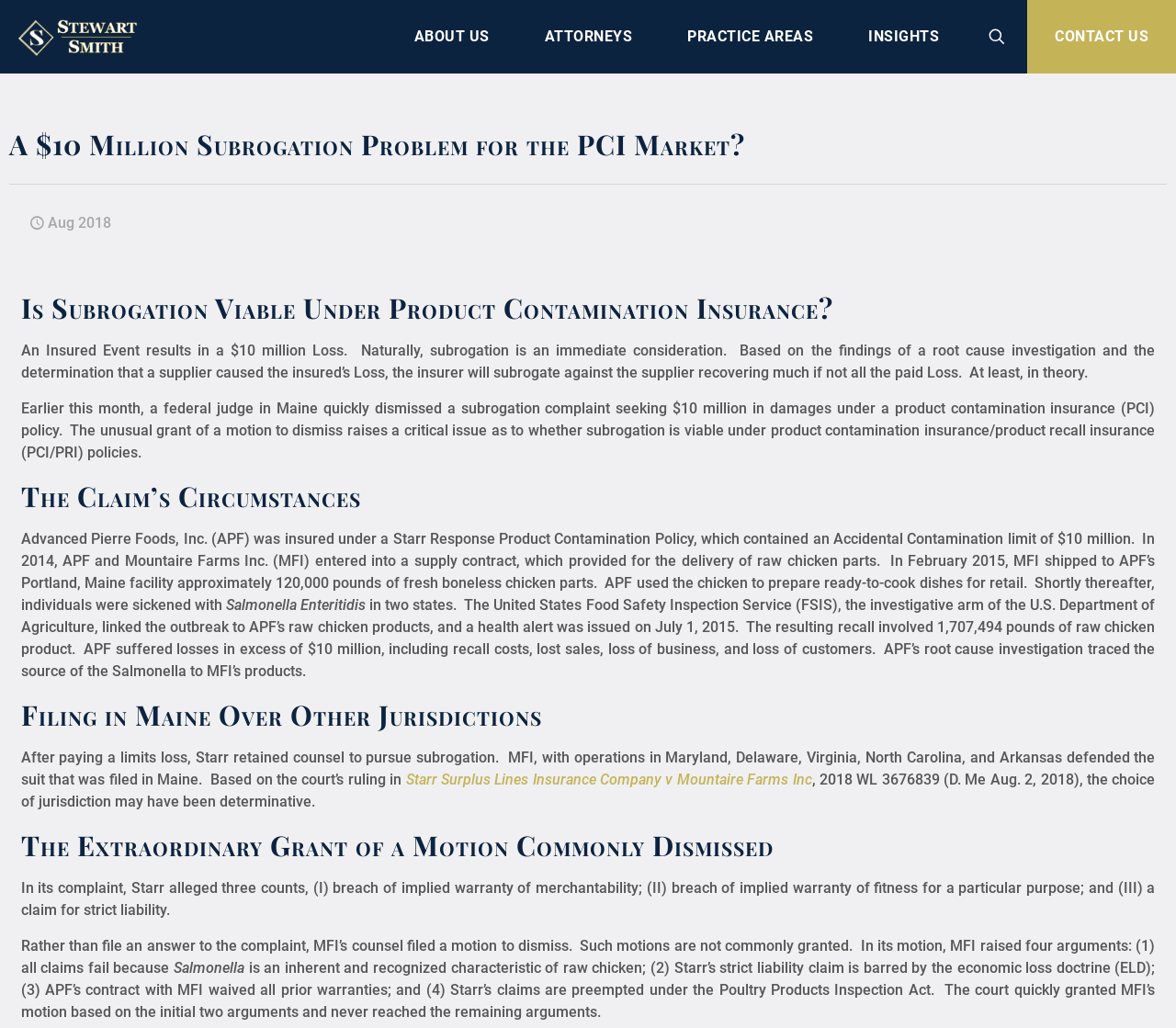What is the name of the policy mentioned in the article?
Give a single word or phrase answer based on the content of the image.

Starr Response Product Contamination Policy